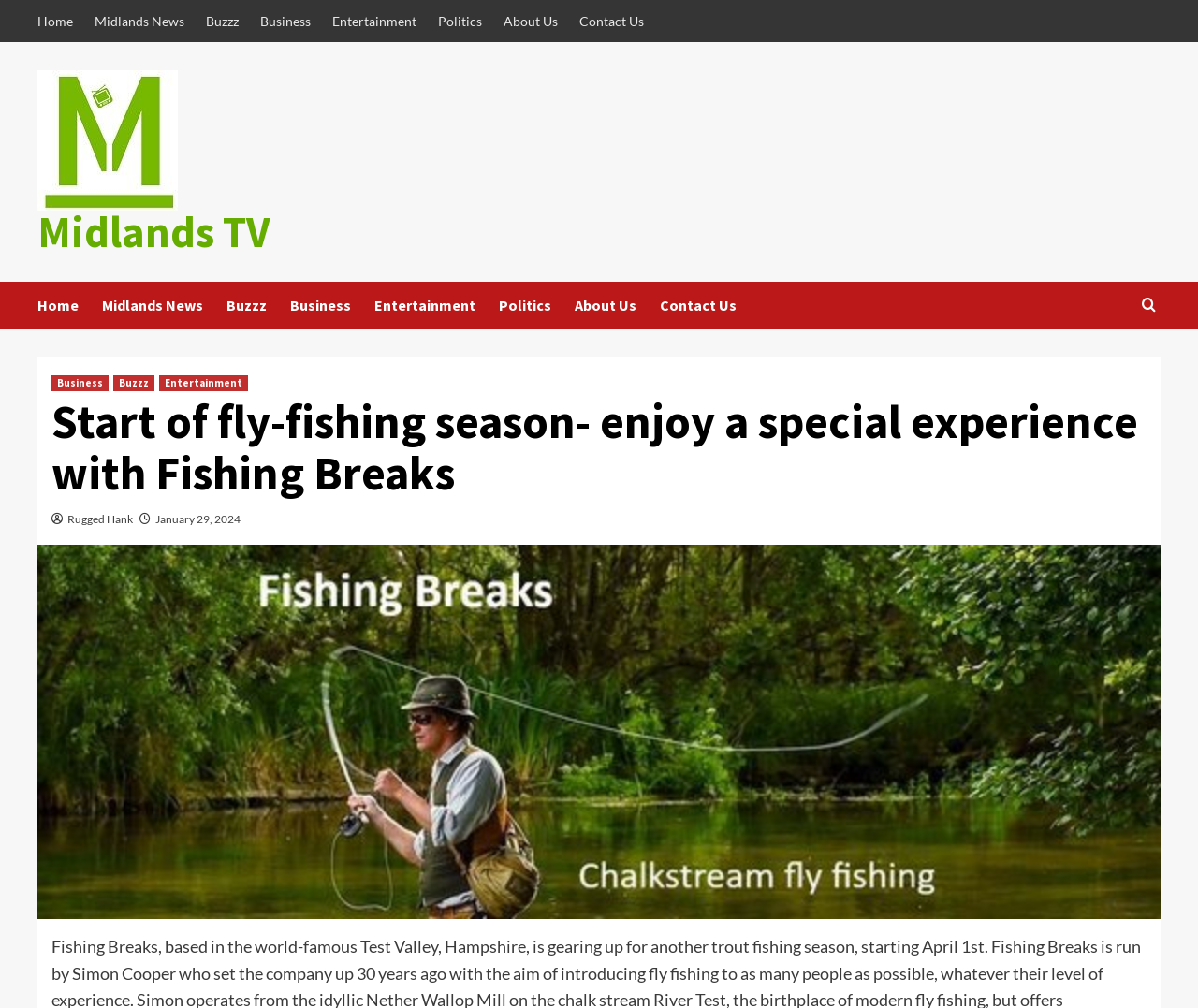What is the name of the TV channel?
Based on the screenshot, provide a one-word or short-phrase response.

Midlands TV